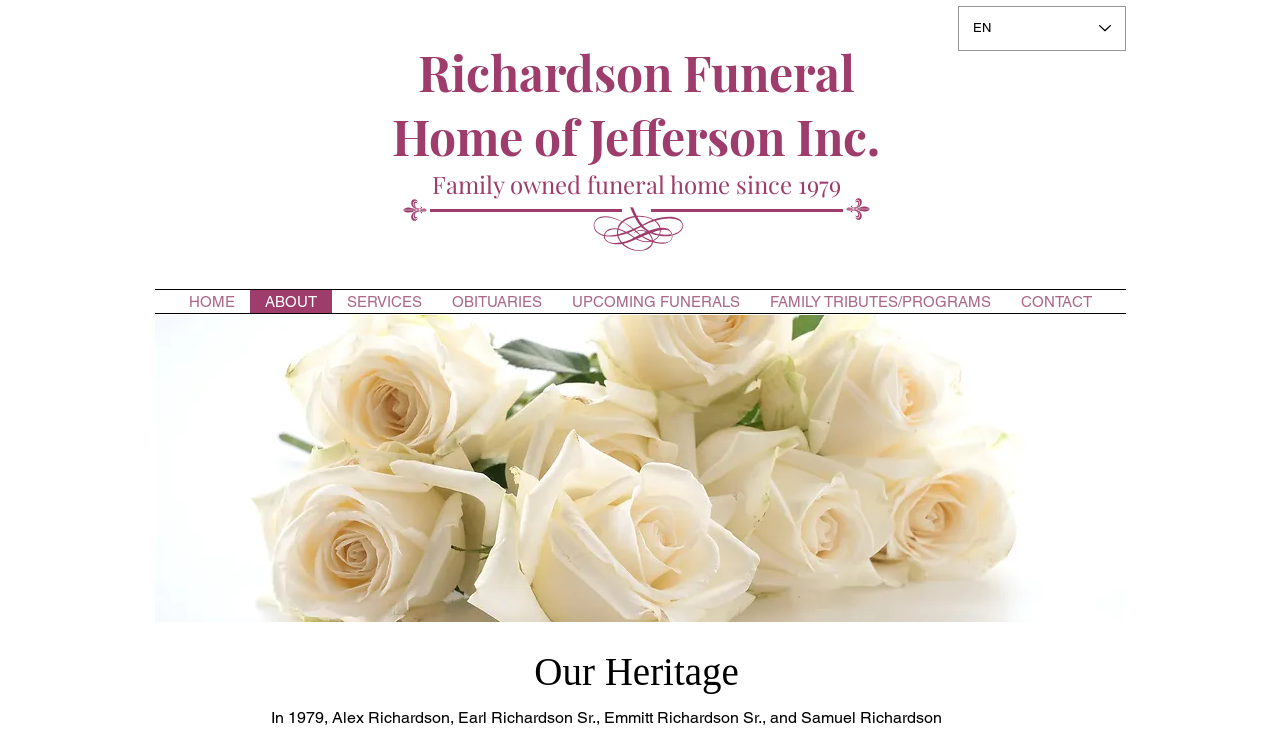Please locate the bounding box coordinates of the element that should be clicked to complete the given instruction: "view upcoming funerals".

[0.435, 0.398, 0.59, 0.429]